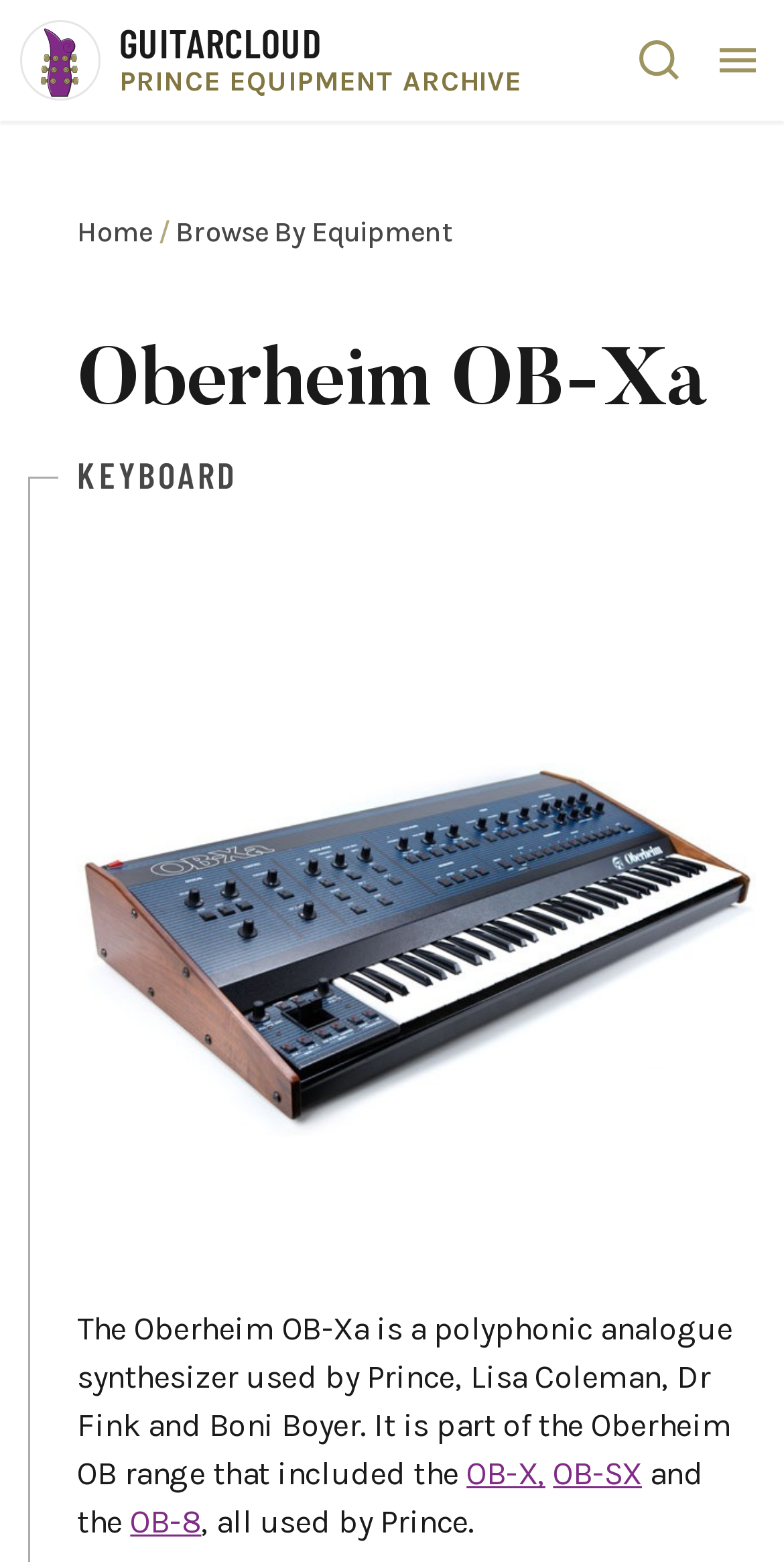Determine the bounding box coordinates of the clickable region to carry out the instruction: "Explore Business".

None